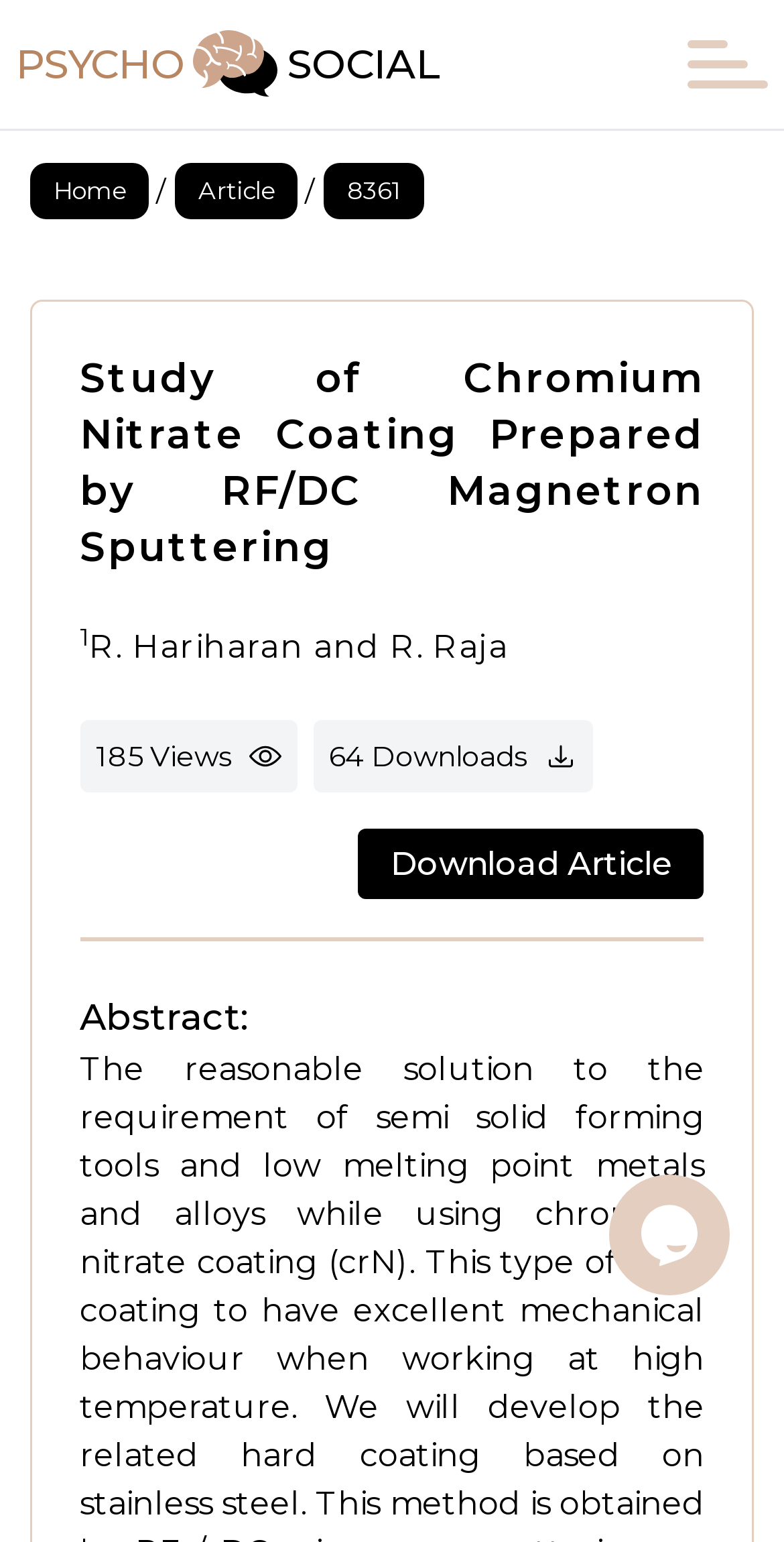Identify the bounding box coordinates for the UI element described by the following text: "article". Provide the coordinates as four float numbers between 0 and 1, in the format [left, top, right, bottom].

[0.222, 0.106, 0.379, 0.142]